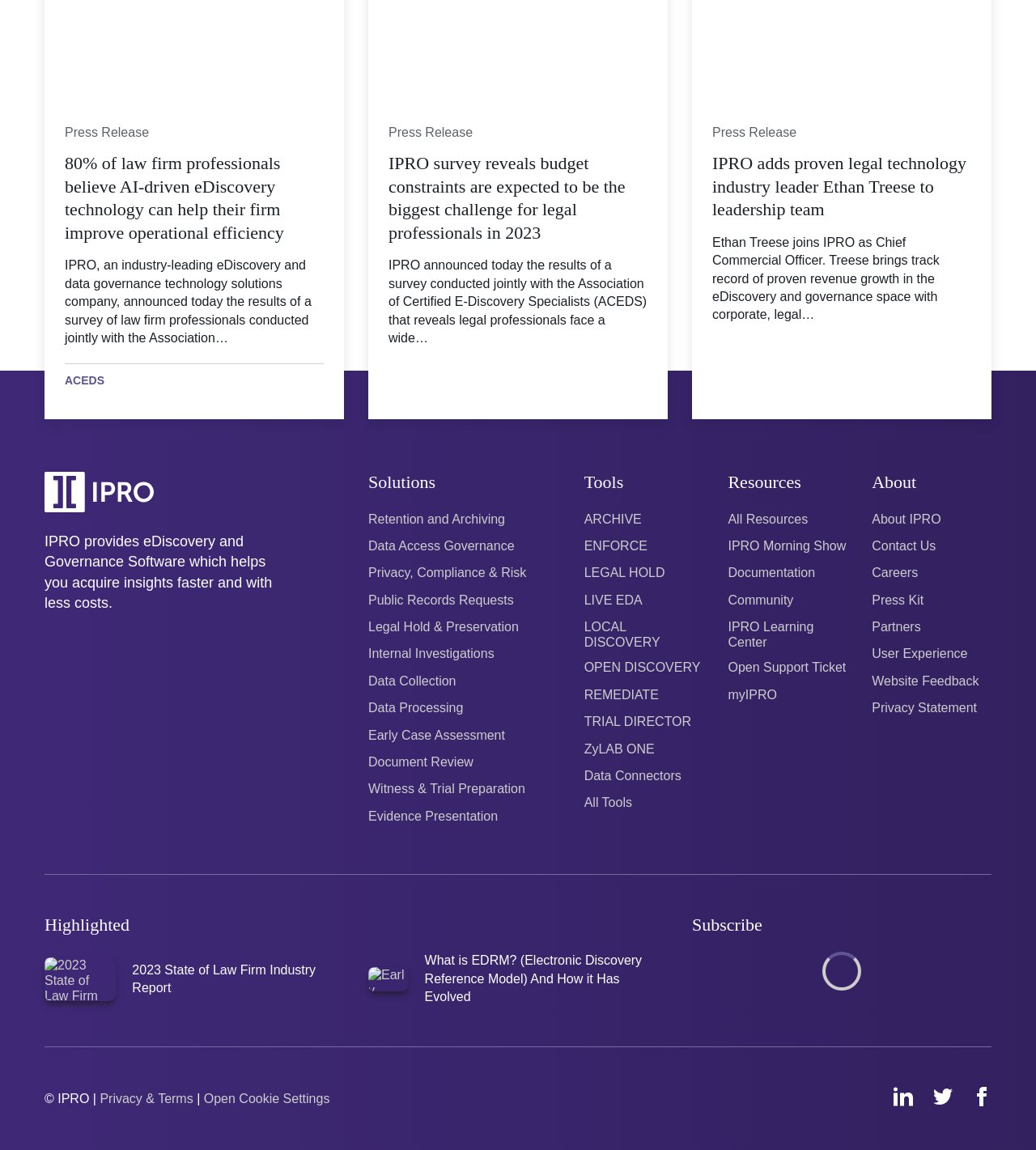Please identify the bounding box coordinates of the element that needs to be clicked to execute the following command: "Learn more about IPRO's 'ARCHIVE' tool". Provide the bounding box using four float numbers between 0 and 1, formatted as [left, top, right, bottom].

[0.564, 0.444, 0.619, 0.458]